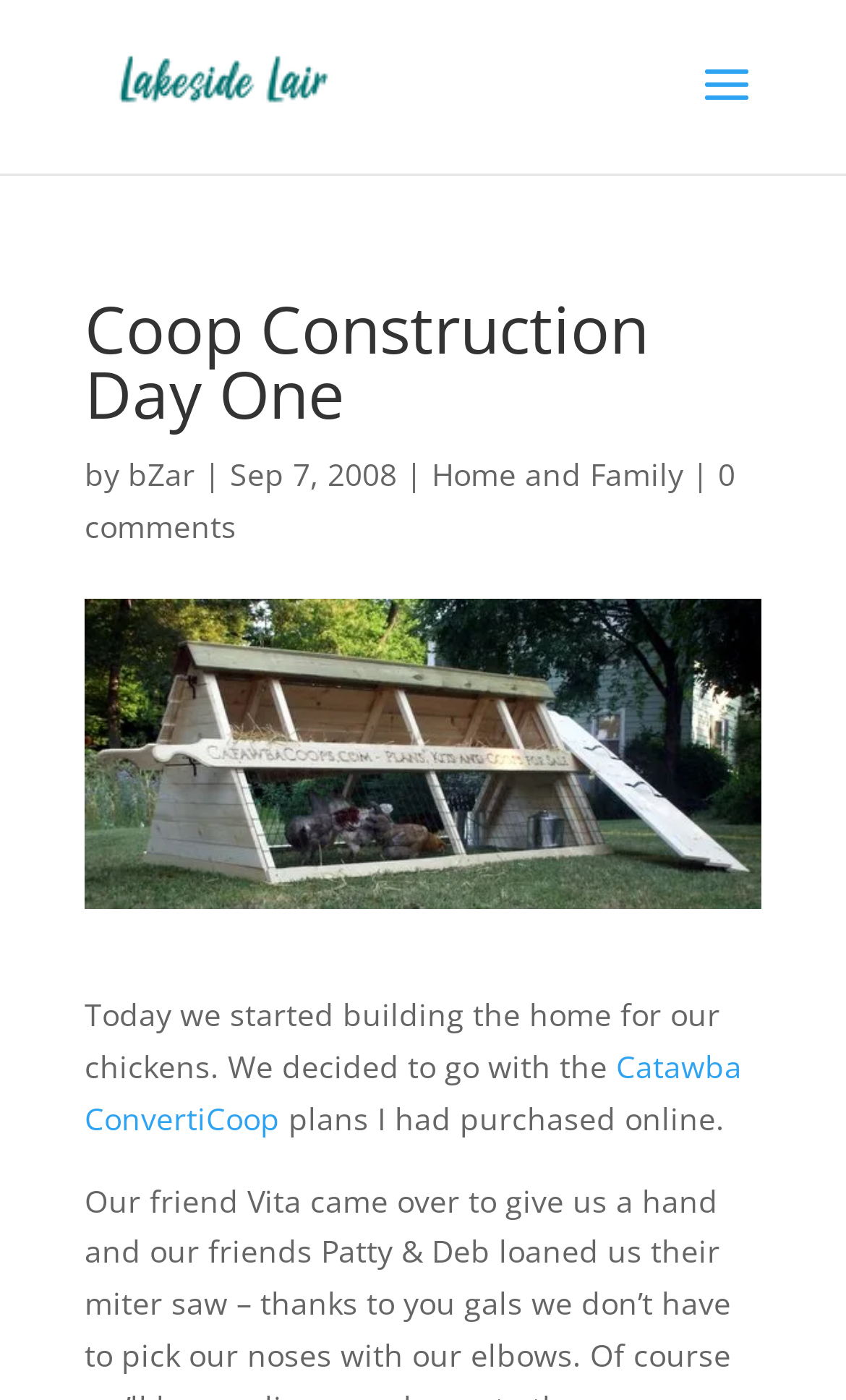Explain in detail what is displayed on the webpage.

The webpage is about a blog post titled "Coop Construction Day One" on a website called "Lakeside Lair". At the top left of the page, there is a link to the website's homepage, accompanied by a small image of the website's logo. Below this, there is a heading that displays the title of the blog post. 

To the right of the title, there is a section that shows the author's name, "bZar", and the date the post was published, "Sep 7, 2008". Below this, there is a link to the category "Home and Family" and another link that indicates there are "0 comments" on the post.

The main content of the blog post starts below this section. The text begins with "Today we started building the home for our chickens. We decided to go with the Catawba ConvertiCoop plans I had purchased online." The text "Catawba ConvertiCoop" is a link, suggesting that it may lead to more information about the plans.